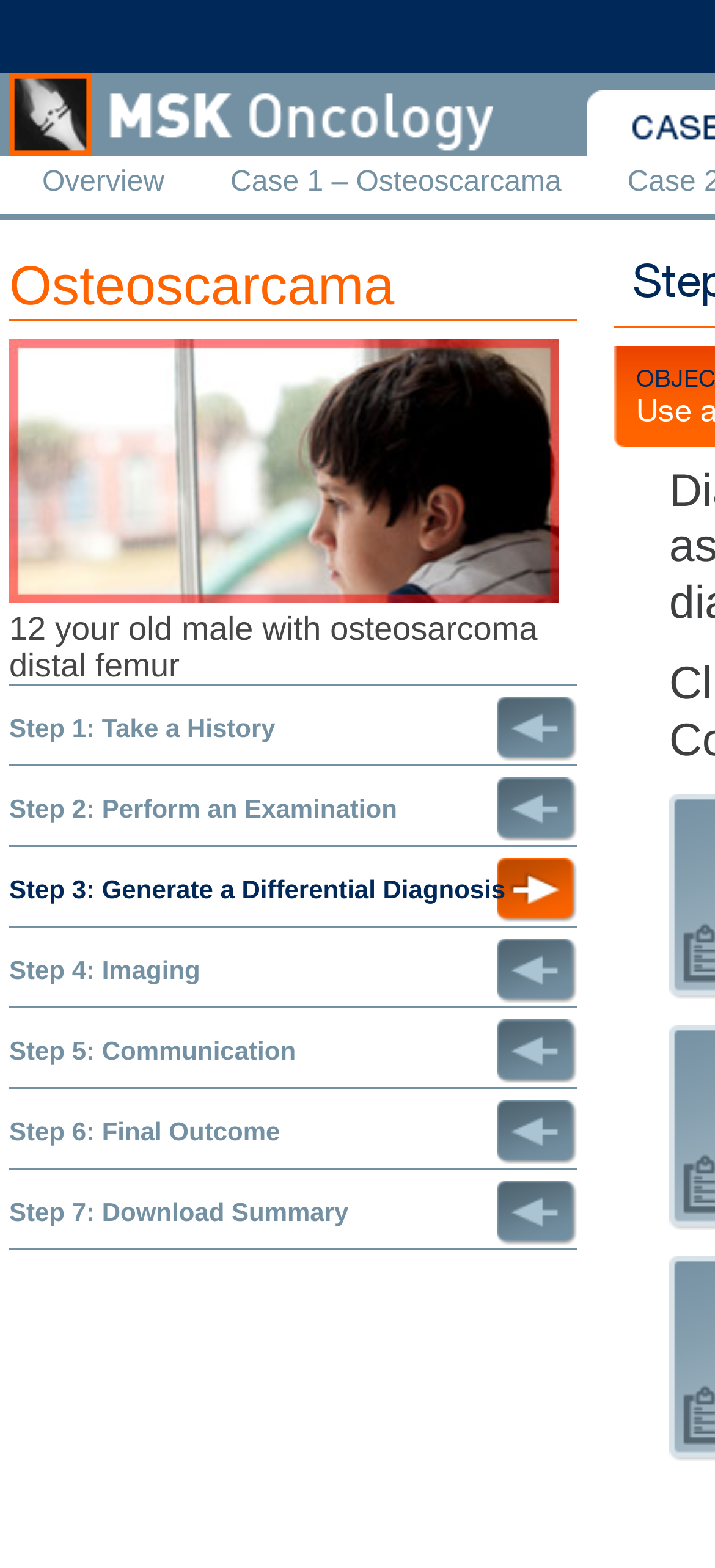Determine the bounding box coordinates for the clickable element to execute this instruction: "view case overview". Provide the coordinates as four float numbers between 0 and 1, i.e., [left, top, right, bottom].

[0.059, 0.106, 0.23, 0.127]